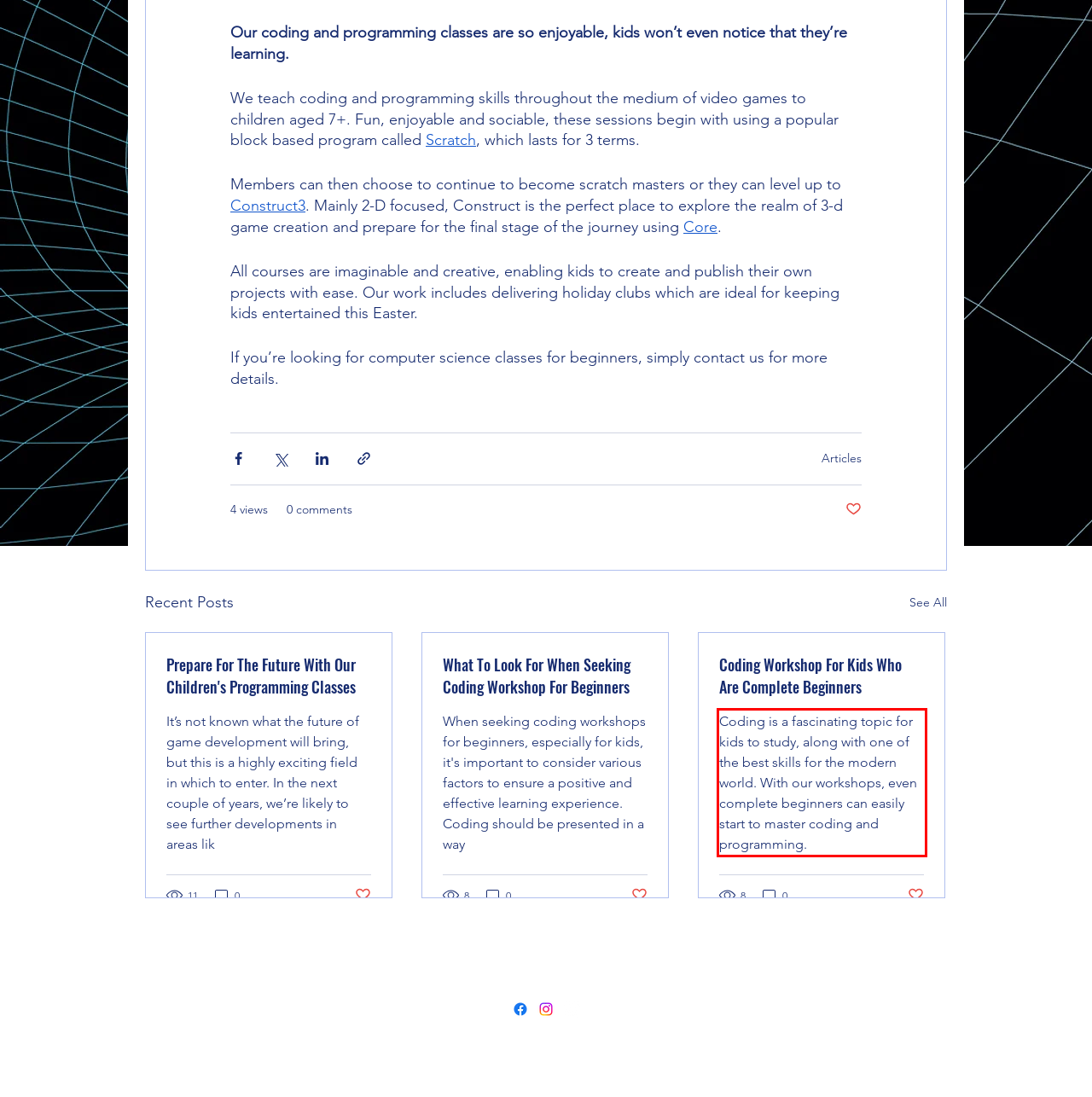Identify the text inside the red bounding box in the provided webpage screenshot and transcribe it.

Coding is a fascinating topic for kids to study, along with one of the best skills for the modern world. With our workshops, even complete beginners can easily start to master coding and programming.